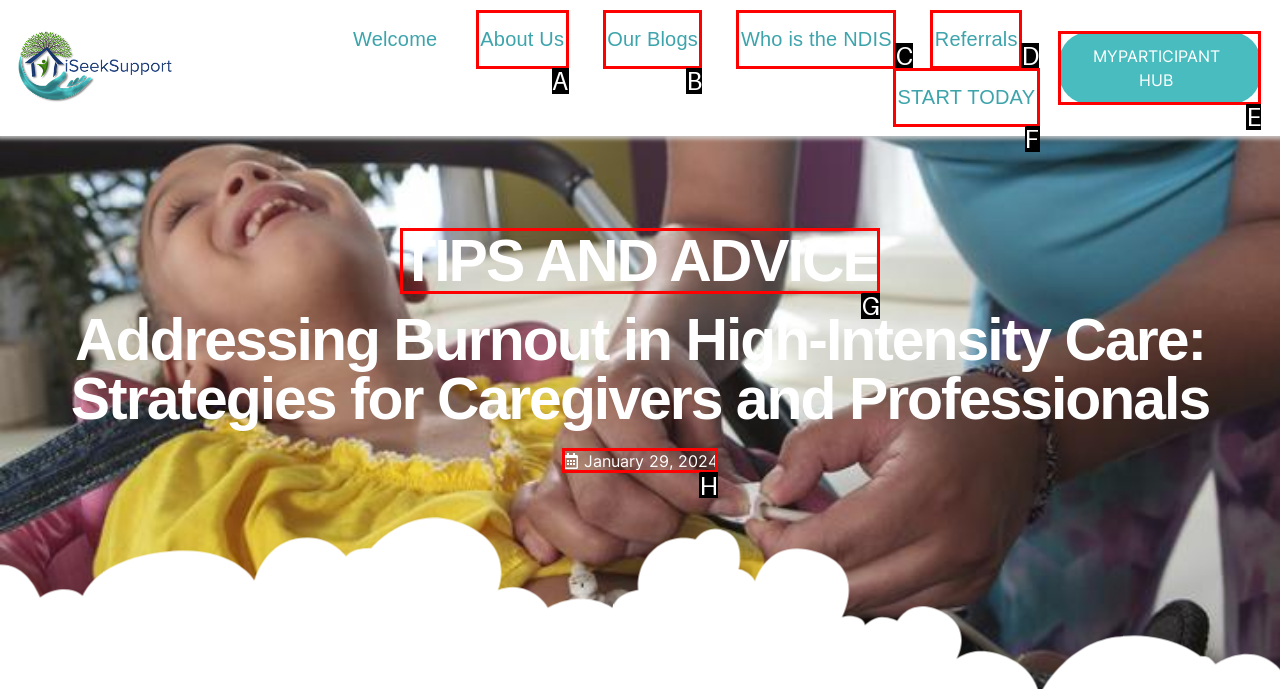To execute the task: access my participant hub, which one of the highlighted HTML elements should be clicked? Answer with the option's letter from the choices provided.

E